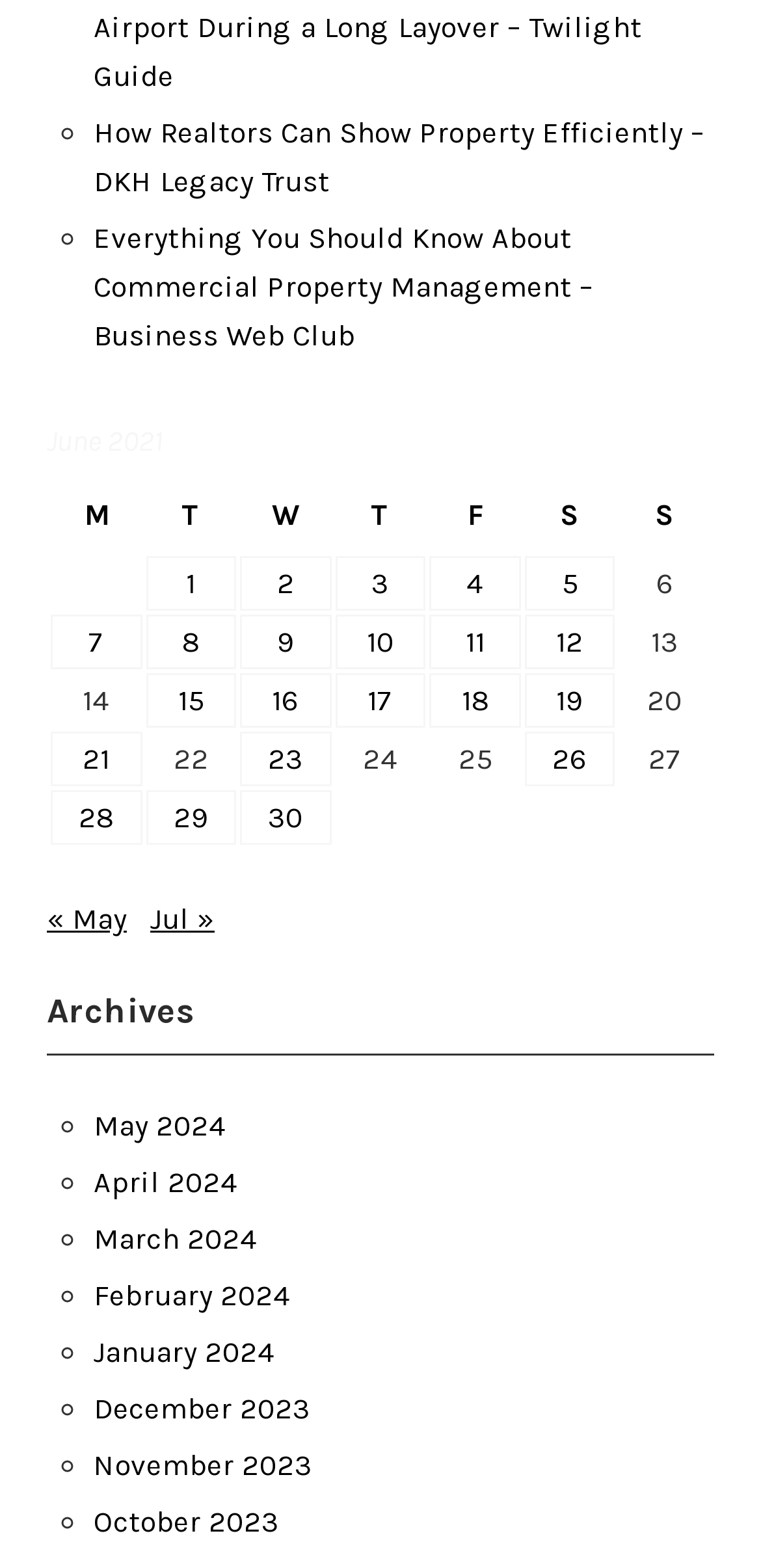Give a one-word or short phrase answer to the question: 
What is the title of the second link in the list?

Everything You Should Know About Commercial Property Management – Business Web Club